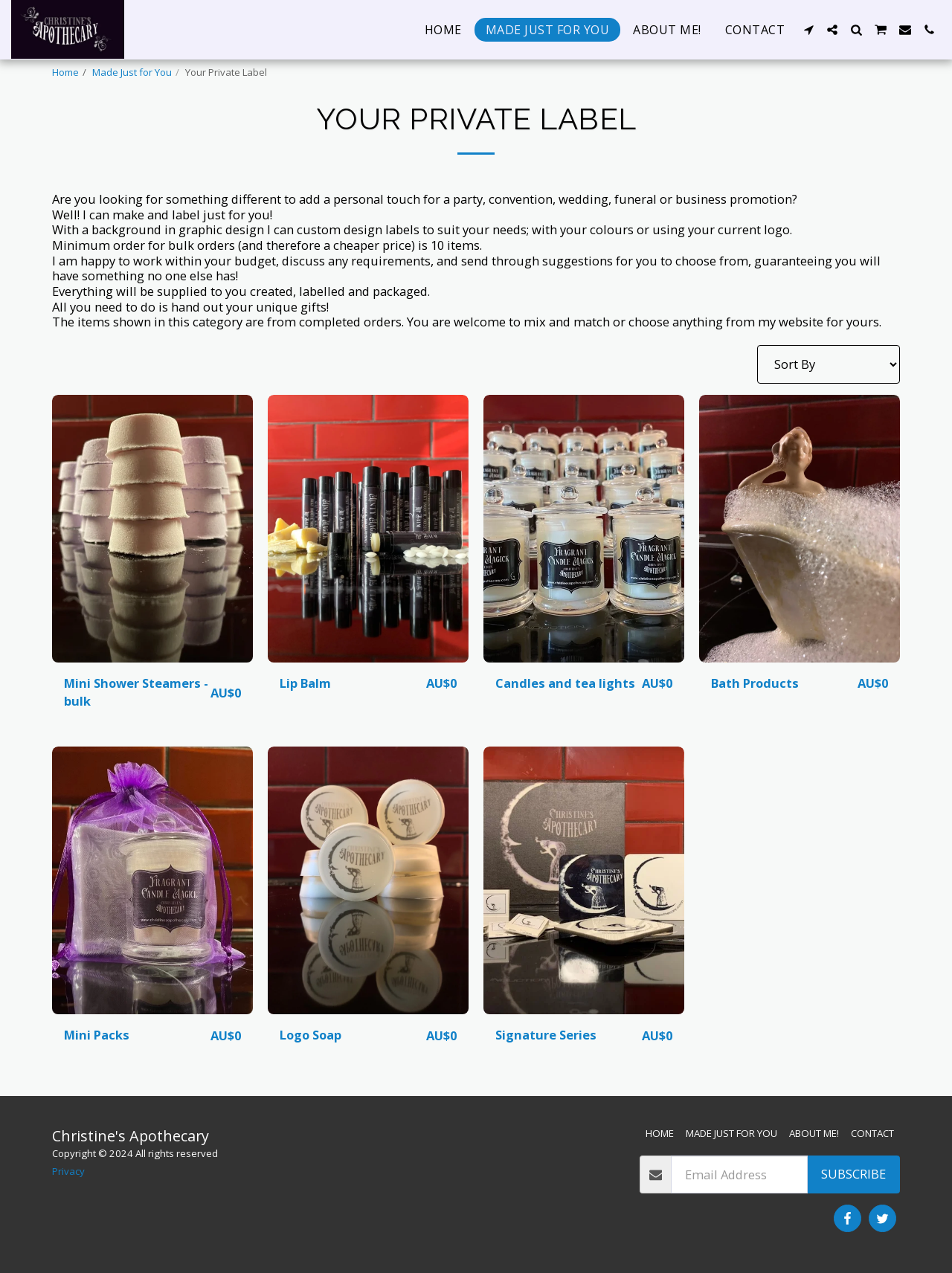Can I customize the design of the products?
Give a single word or phrase answer based on the content of the image.

Yes